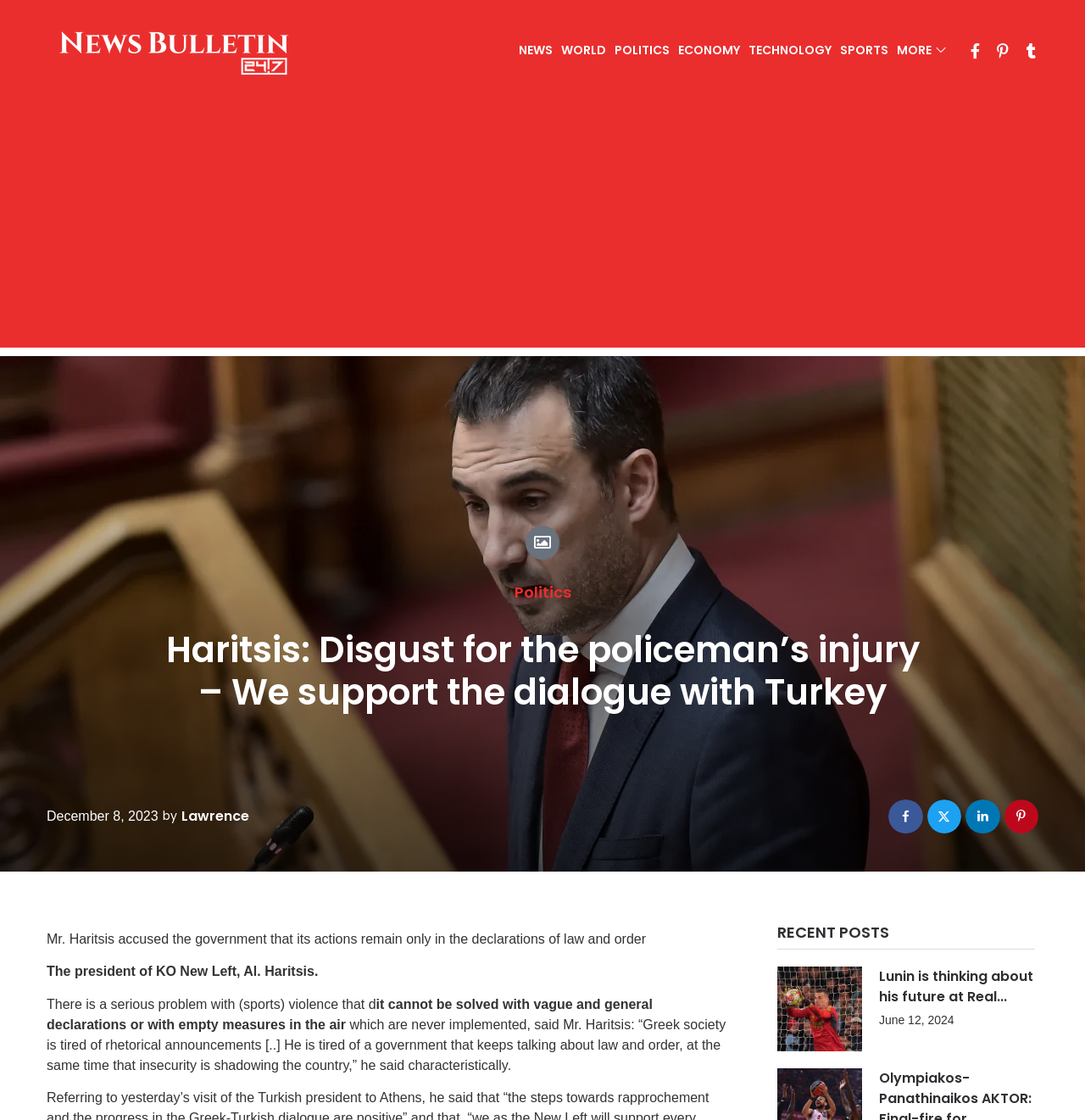What is the text of the webpage's headline?

Haritsis: Disgust for the policeman’s injury – We support the dialogue with Turkey